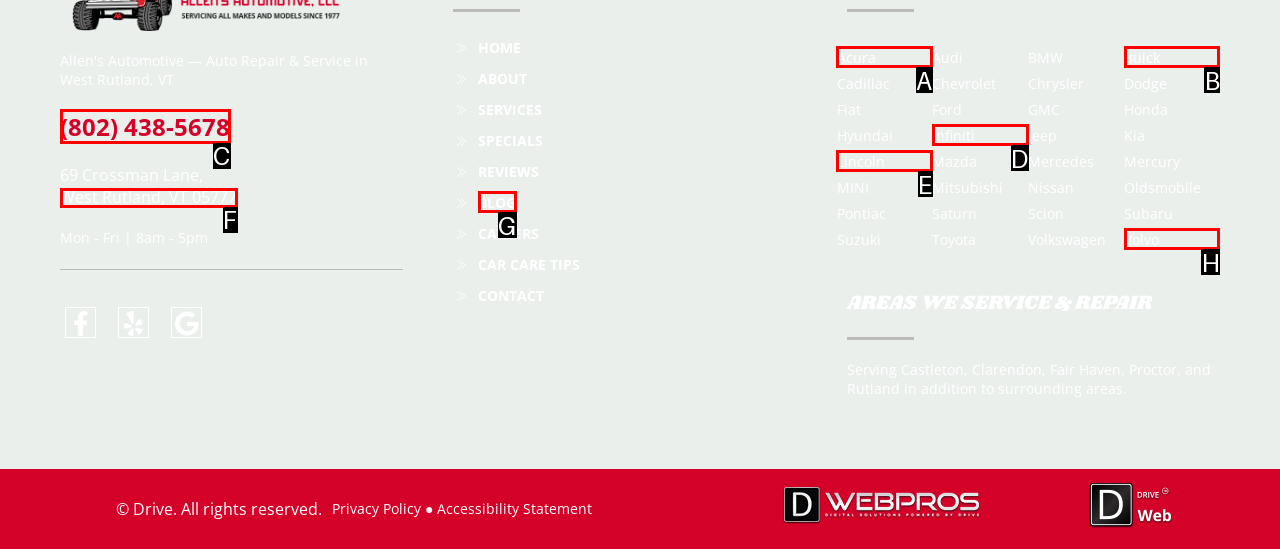Determine which option you need to click to execute the following task: Check the calendar for June 2024. Provide your answer as a single letter.

None